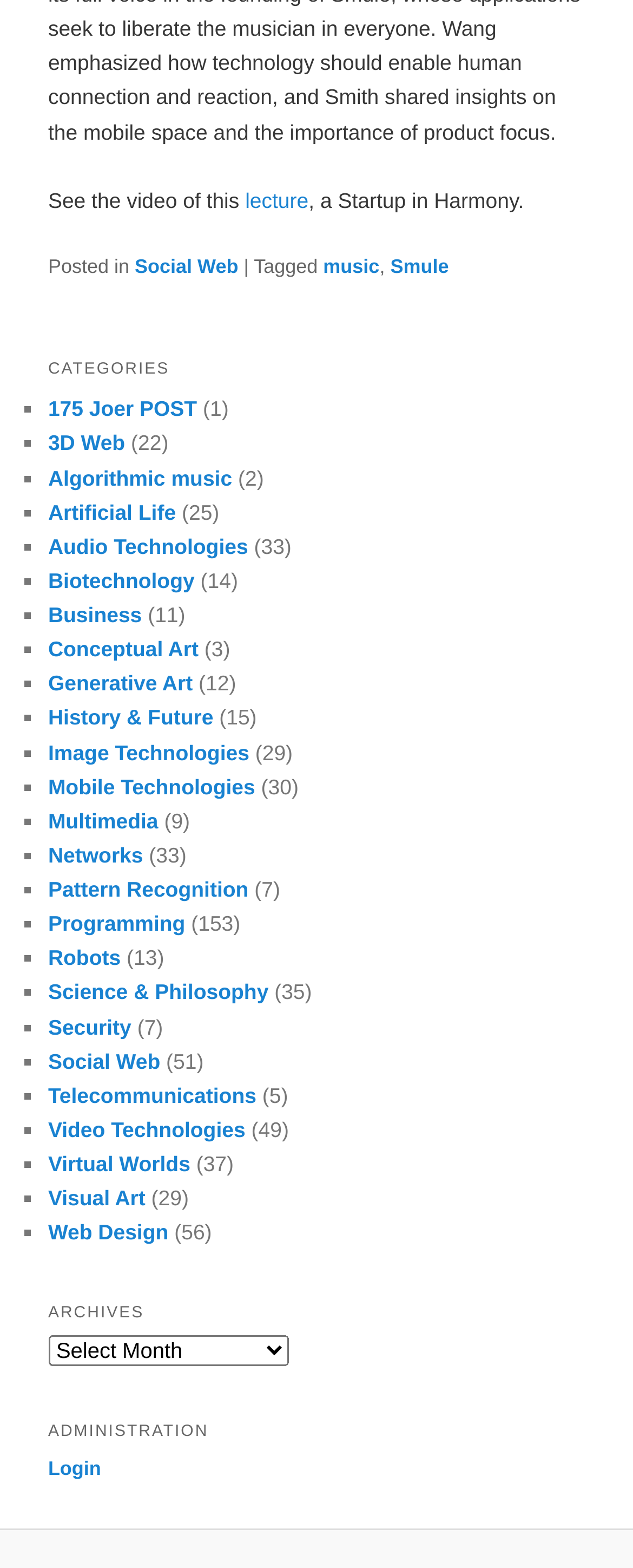Respond with a single word or phrase to the following question: How many posts are there in the 'Algorithmic music' category?

2